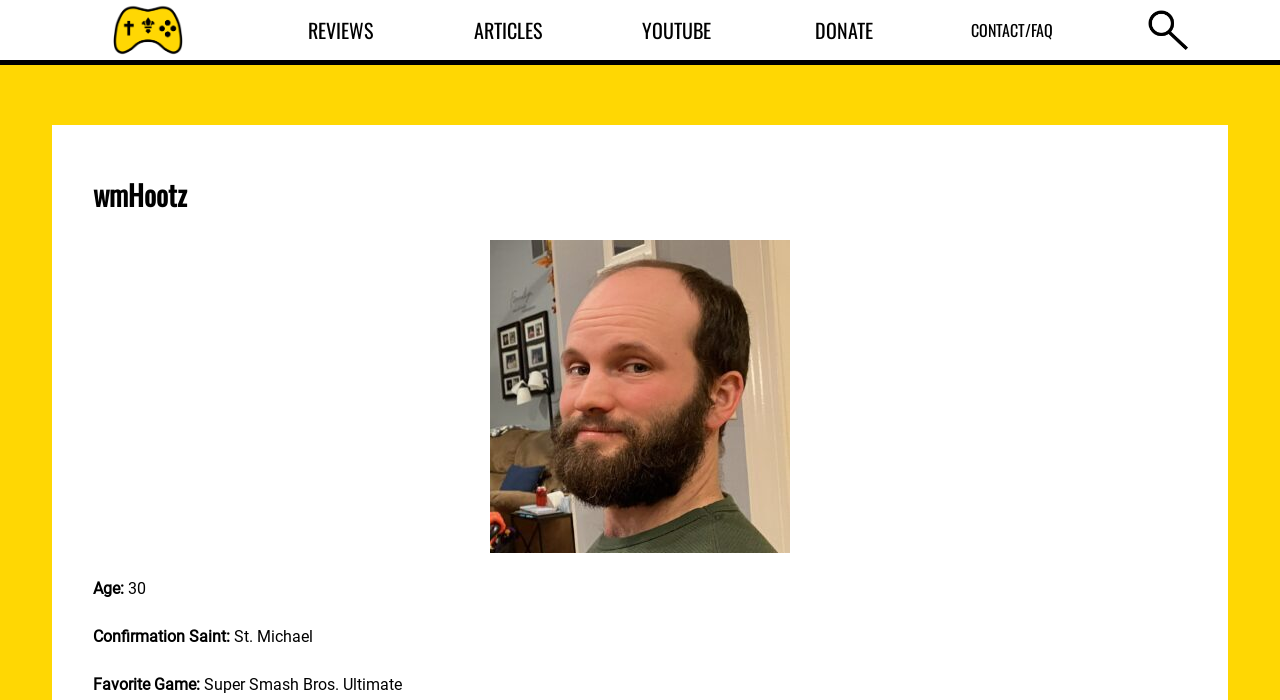Answer in one word or a short phrase: 
What is the favorite game of the reviewer?

Super Smash Bros. Ultimate